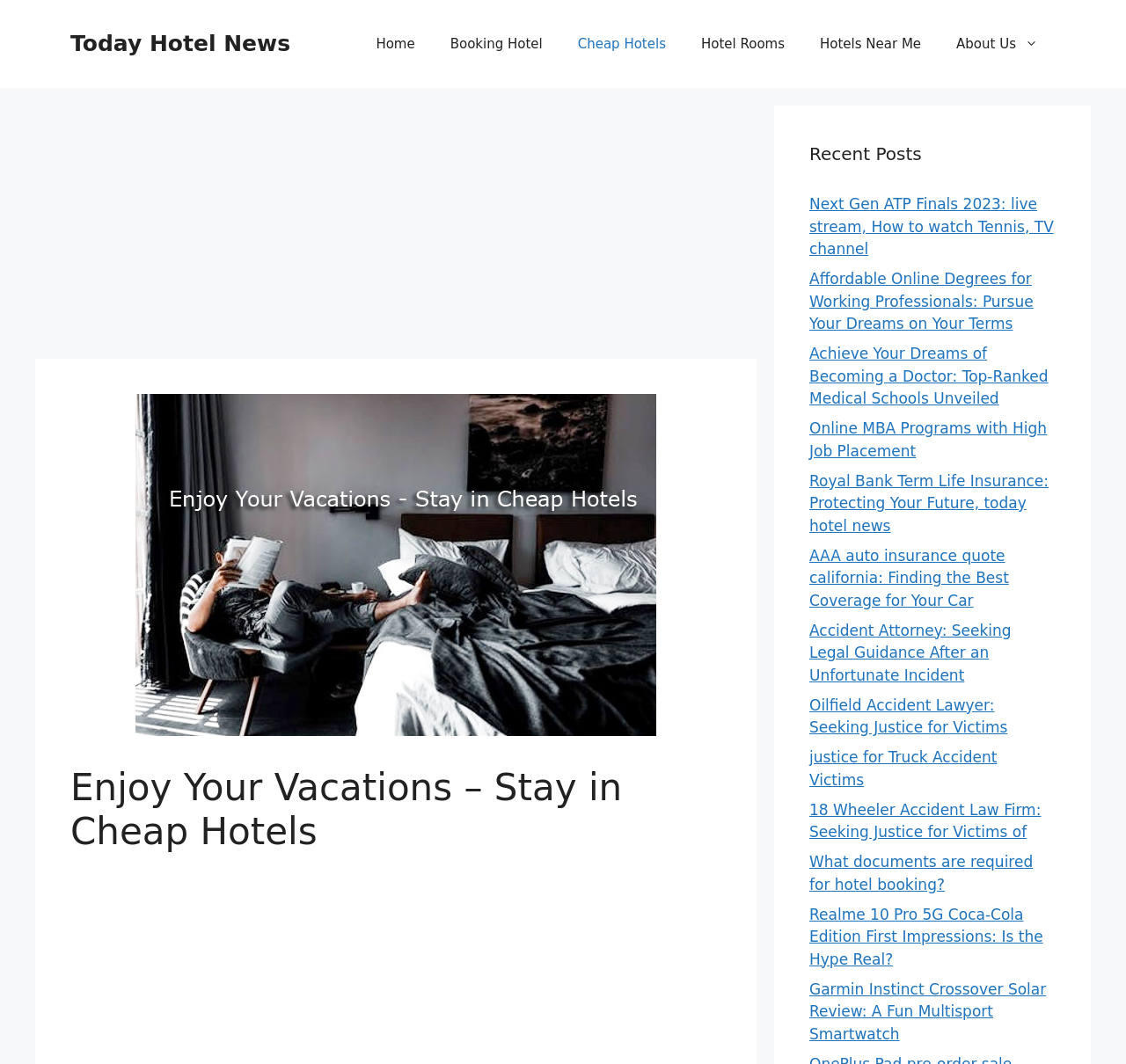Please identify the coordinates of the bounding box for the clickable region that will accomplish this instruction: "View the 'Media Planner'".

None